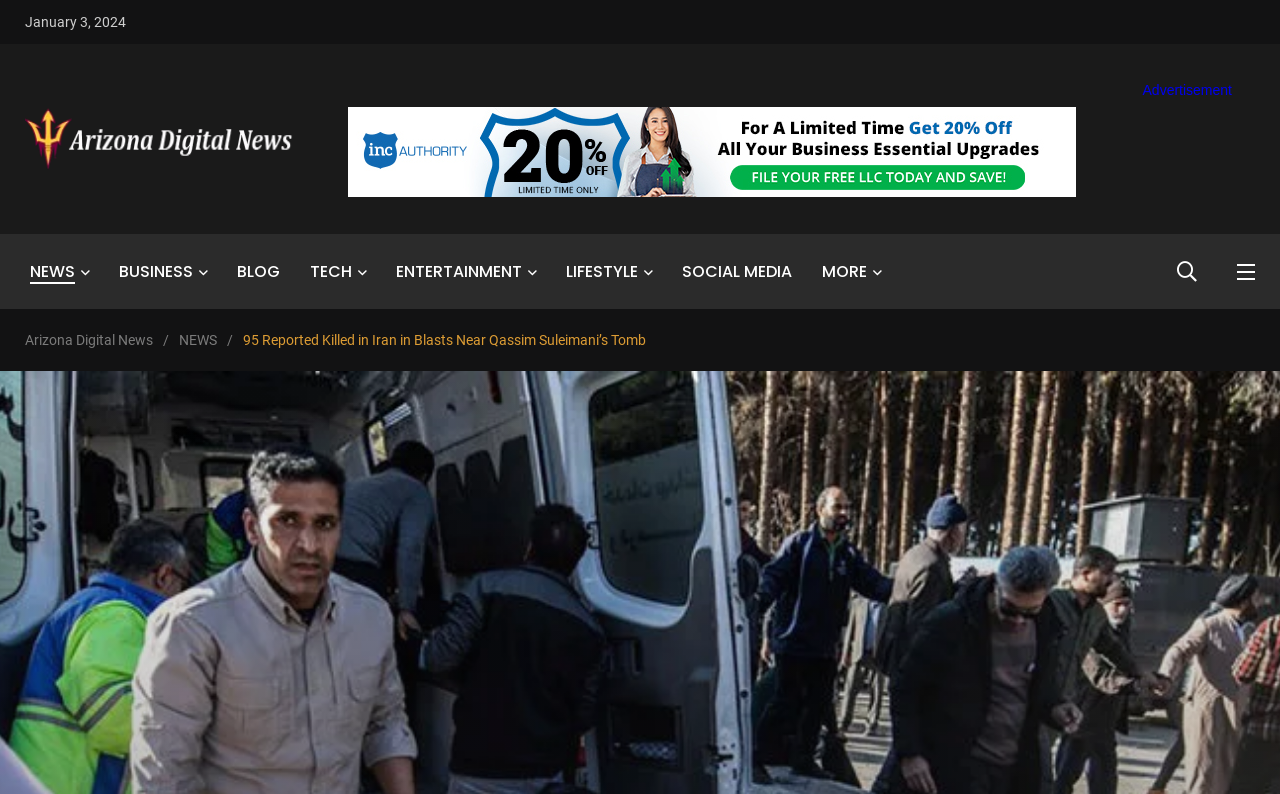How many links are in the breadcrumb navigation?
Give a single word or phrase answer based on the content of the image.

3